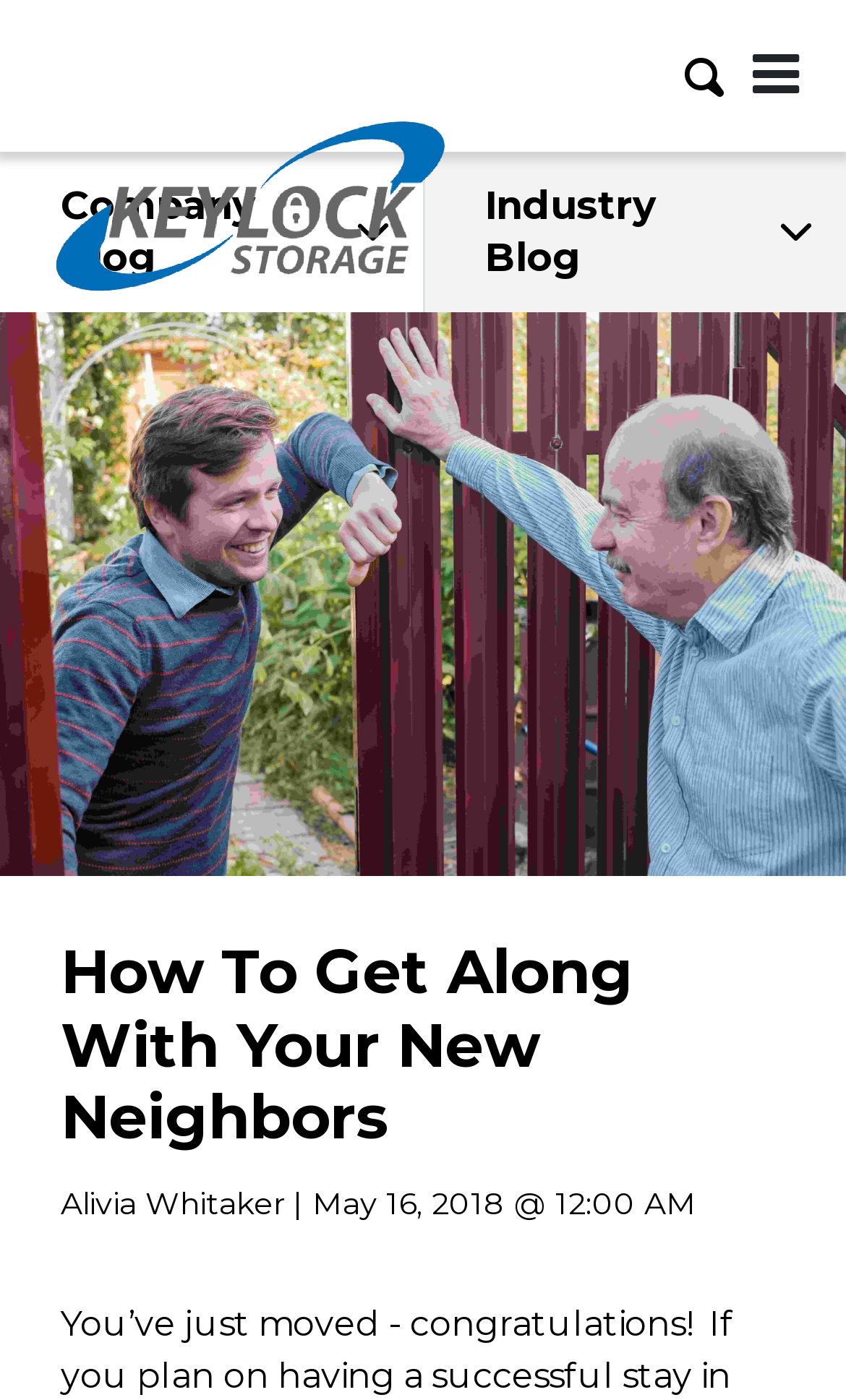What is the author of the article?
Analyze the screenshot and provide a detailed answer to the question.

The author's name is mentioned below the main heading, with a bounding box of [0.072, 0.845, 0.336, 0.873]. The text element contains the name 'Alivia Whitaker'.